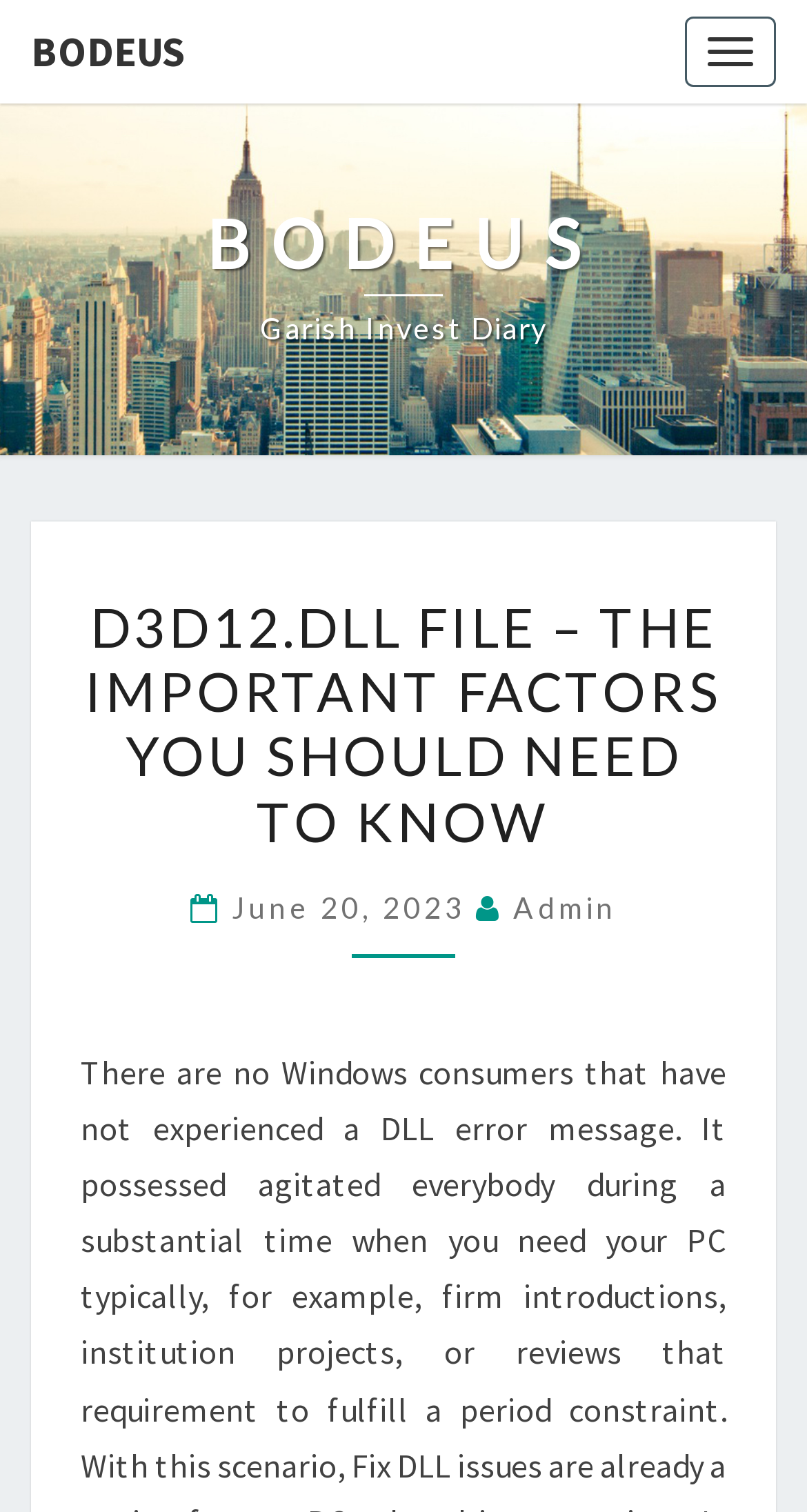Who is the author of the current article?
Using the image as a reference, give an elaborate response to the question.

The author of the current article can be determined by looking at the metadata section of the article, where the link 'Admin' is located, indicating that the author of the article is Admin.